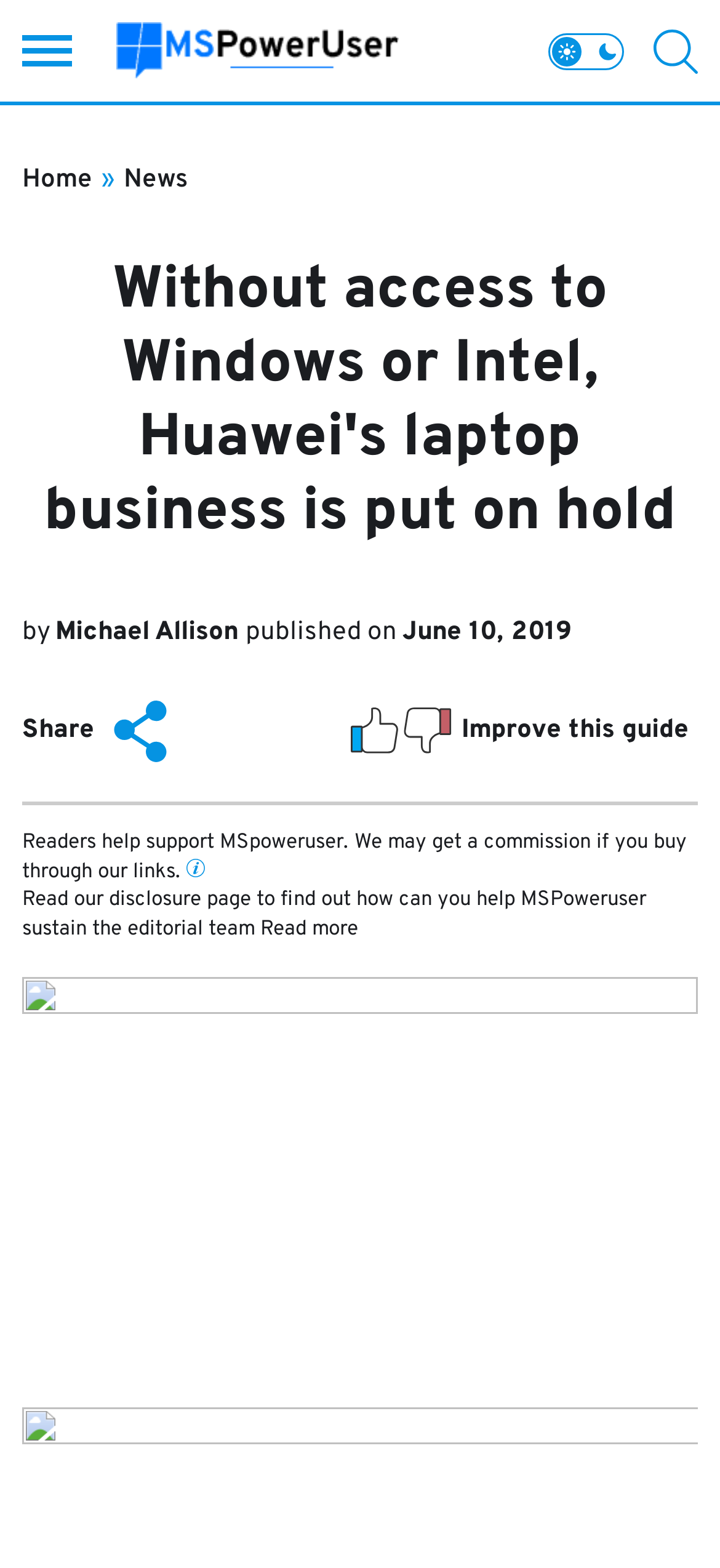Locate the UI element that matches the description Home in the webpage screenshot. Return the bounding box coordinates in the format (top-left x, top-left y, bottom-right x, bottom-right y), with values ranging from 0 to 1.

[0.031, 0.105, 0.128, 0.125]